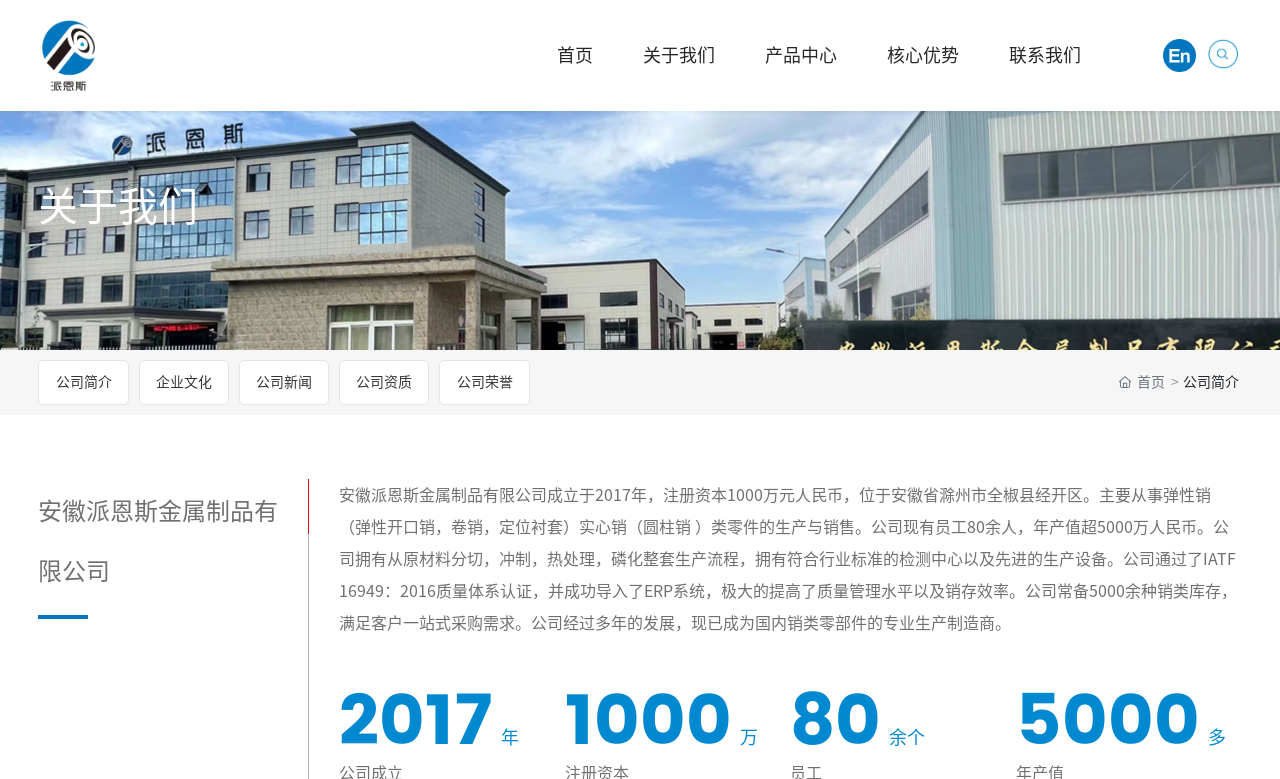Show the bounding box coordinates of the region that should be clicked to follow the instruction: "View the company news."

[0.2, 0.481, 0.244, 0.499]